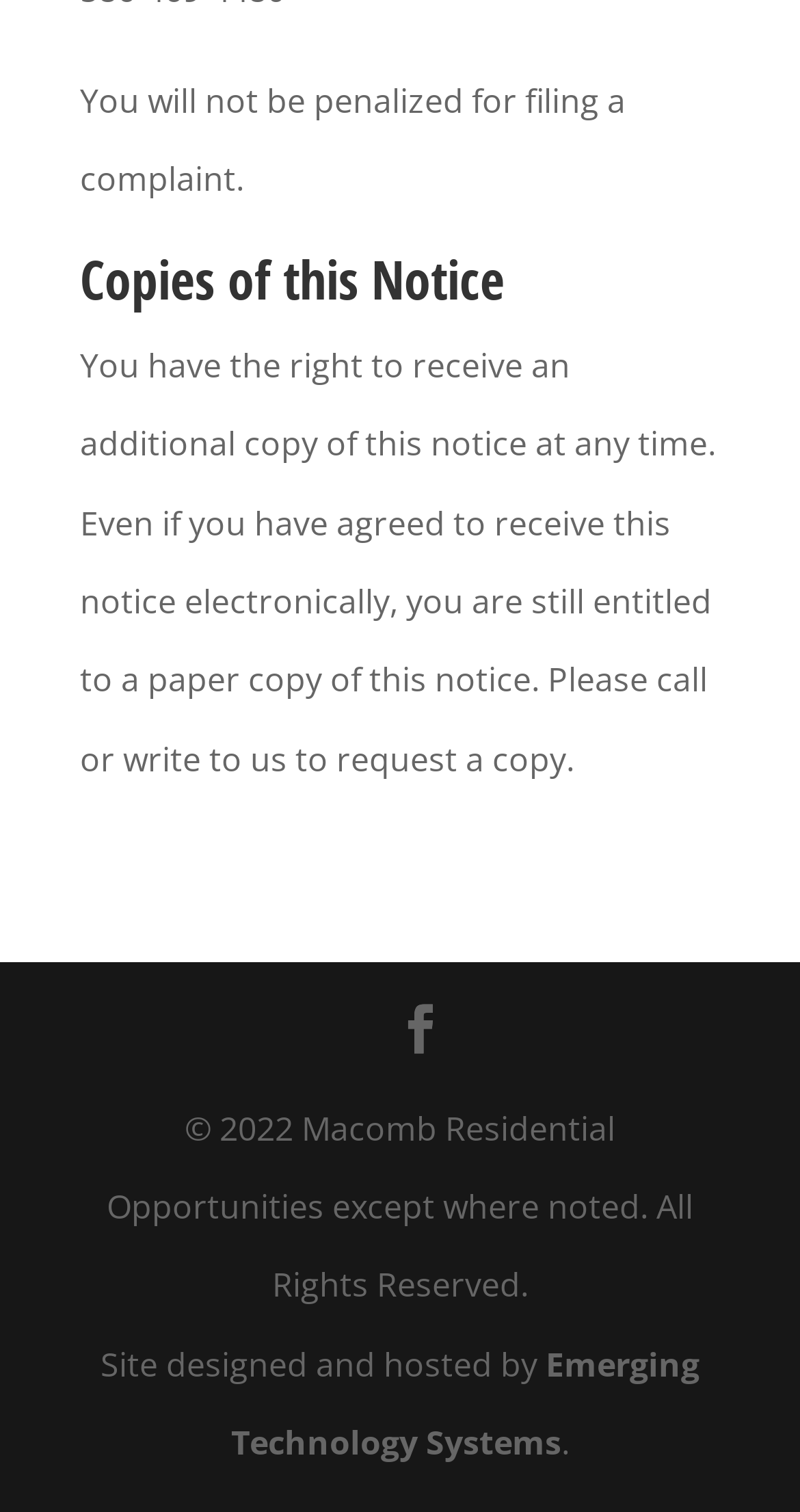Identify the bounding box of the HTML element described as: "Emerging Technology Systems".

[0.288, 0.887, 0.874, 0.969]